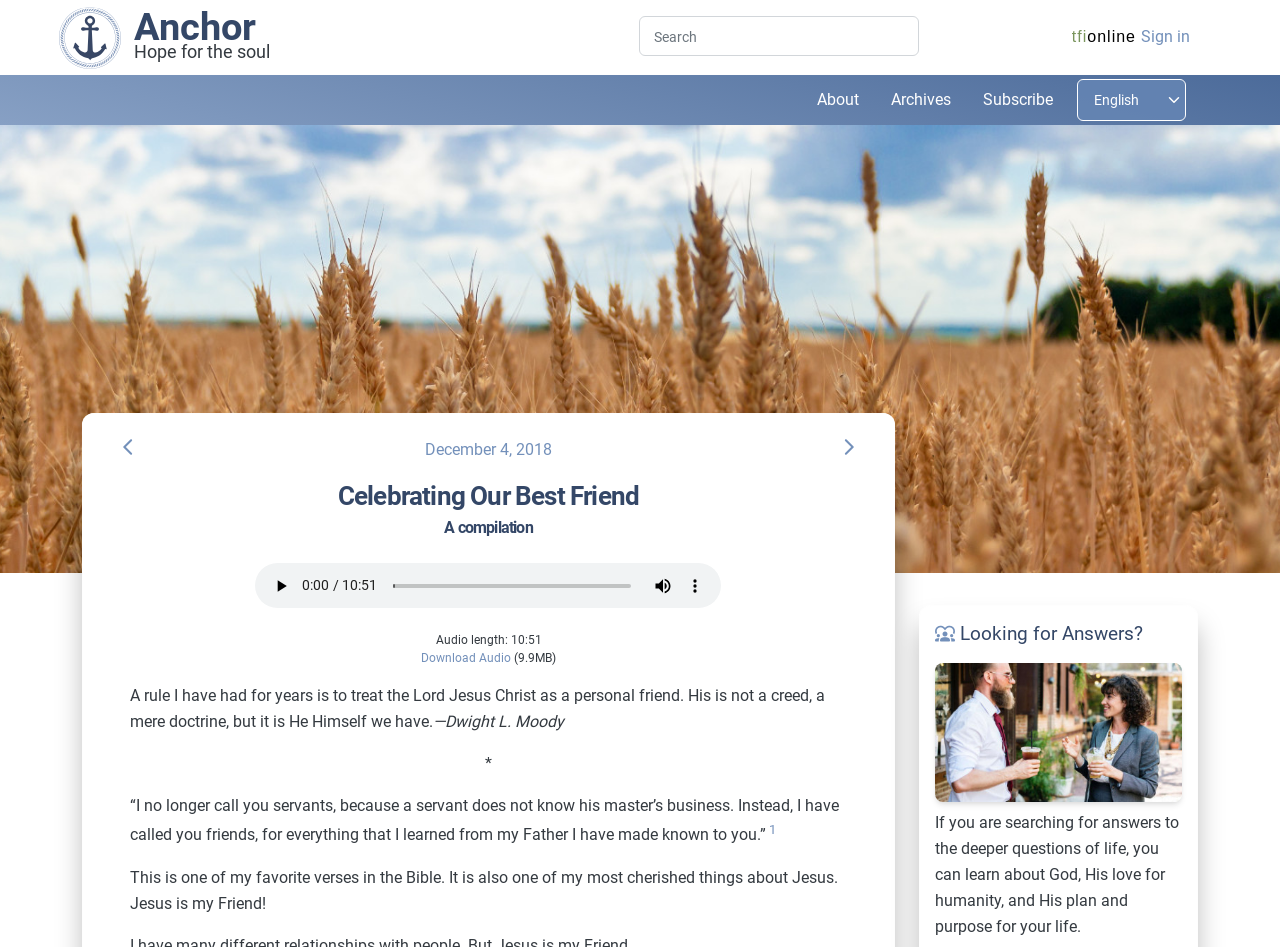Please identify the bounding box coordinates of the element I should click to complete this instruction: 'Sign in'. The coordinates should be given as four float numbers between 0 and 1, like this: [left, top, right, bottom].

[0.891, 0.029, 0.93, 0.049]